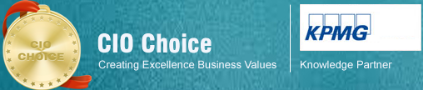What is the color of the inscription 'CIO Choice'?
Please use the image to deliver a detailed and complete answer.

According to the caption, the inscription 'CIO Choice' is prominently positioned in bold, white text against a sleek metallic backdrop, symbolizing superior standards and quality in the industry.